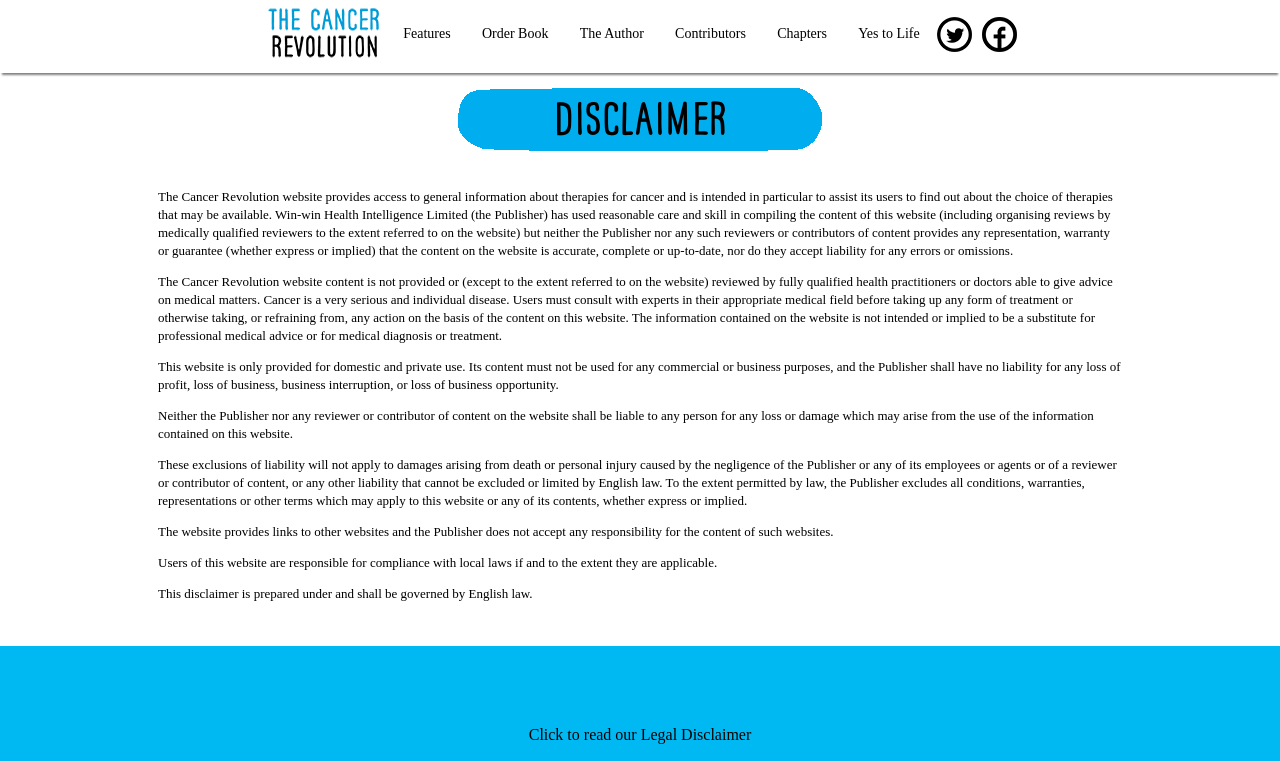What is the governing law of this disclaimer?
Answer the question with as much detail as you can, using the image as a reference.

The disclaimer explicitly states that it is prepared under and shall be governed by English law.